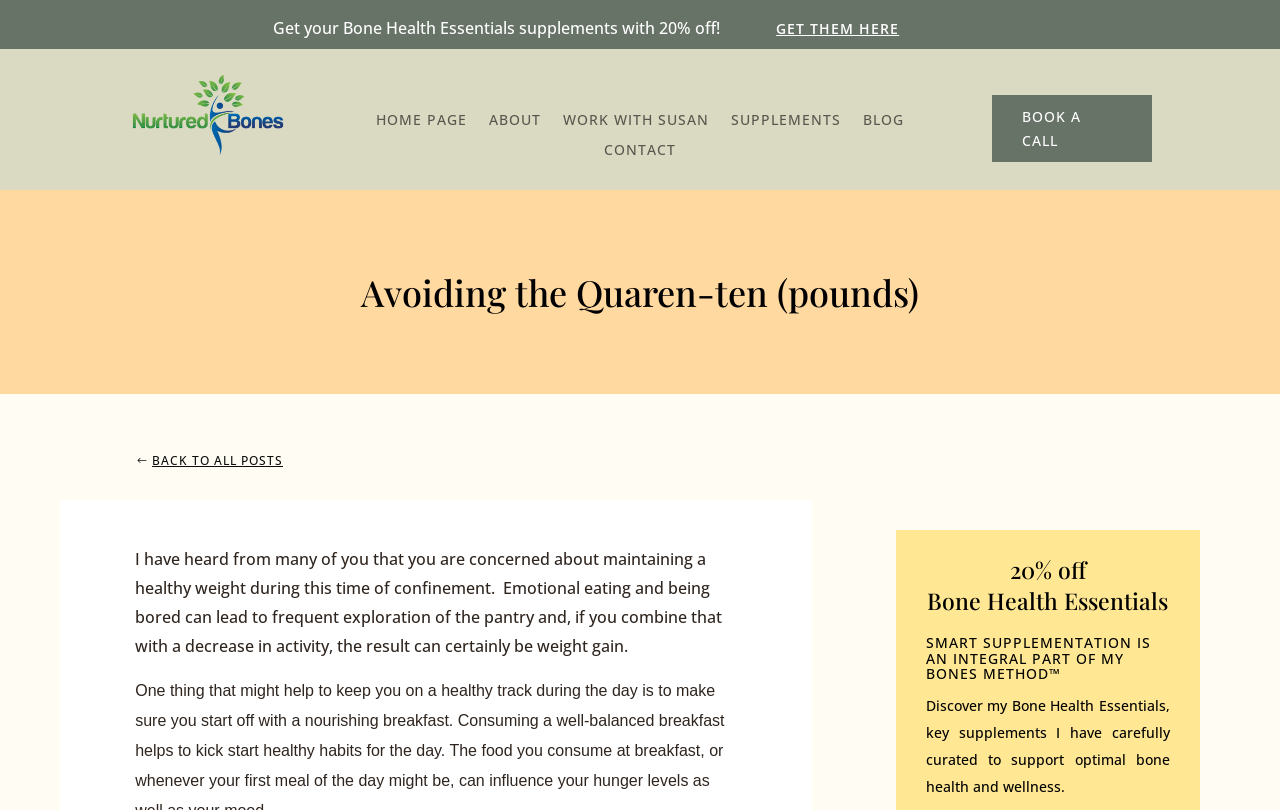Please identify the bounding box coordinates of the area that needs to be clicked to follow this instruction: "Read the 'BLOG'".

[0.674, 0.139, 0.706, 0.166]